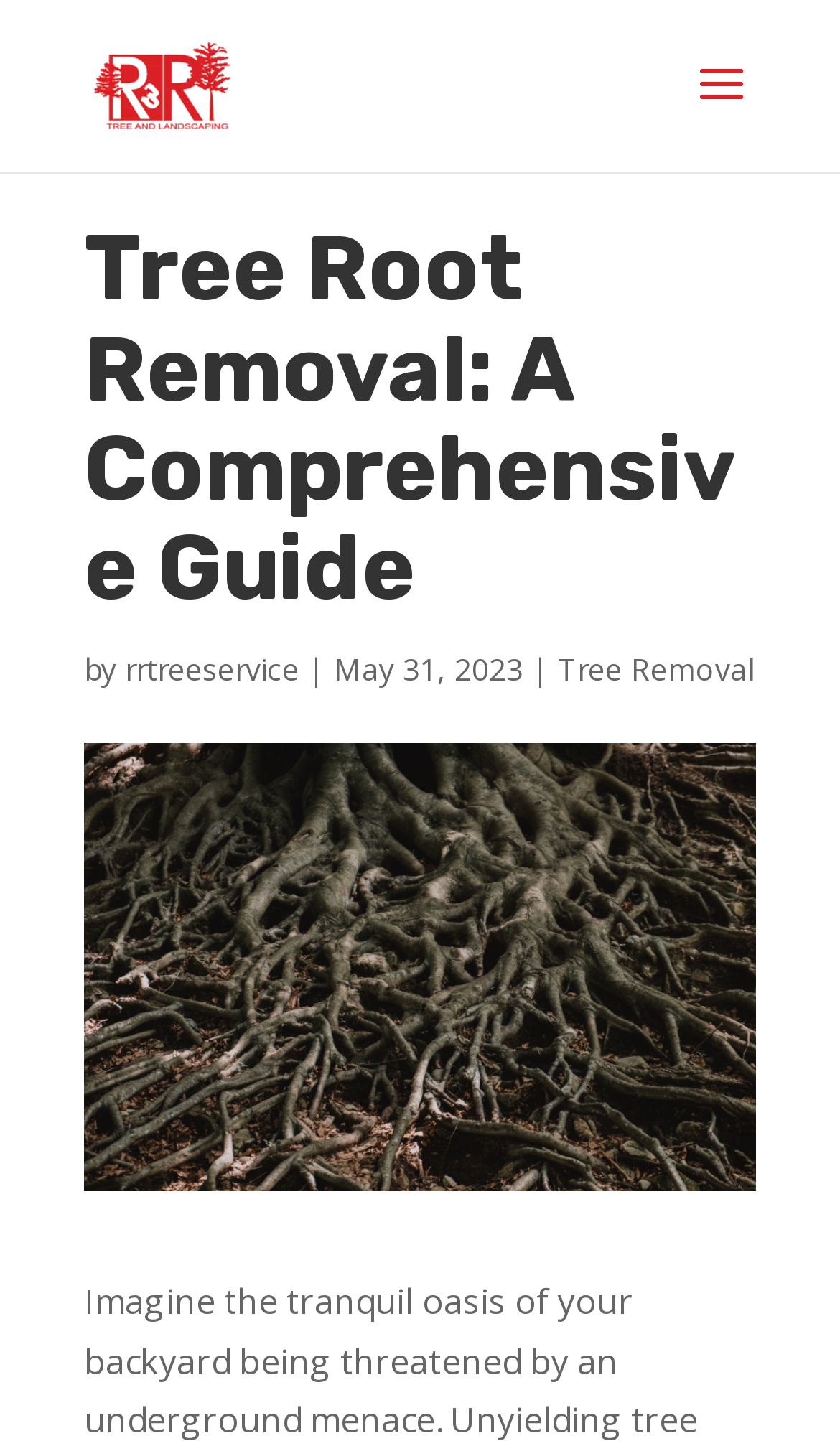Given the element description "rrtreeservice" in the screenshot, predict the bounding box coordinates of that UI element.

[0.149, 0.45, 0.356, 0.479]